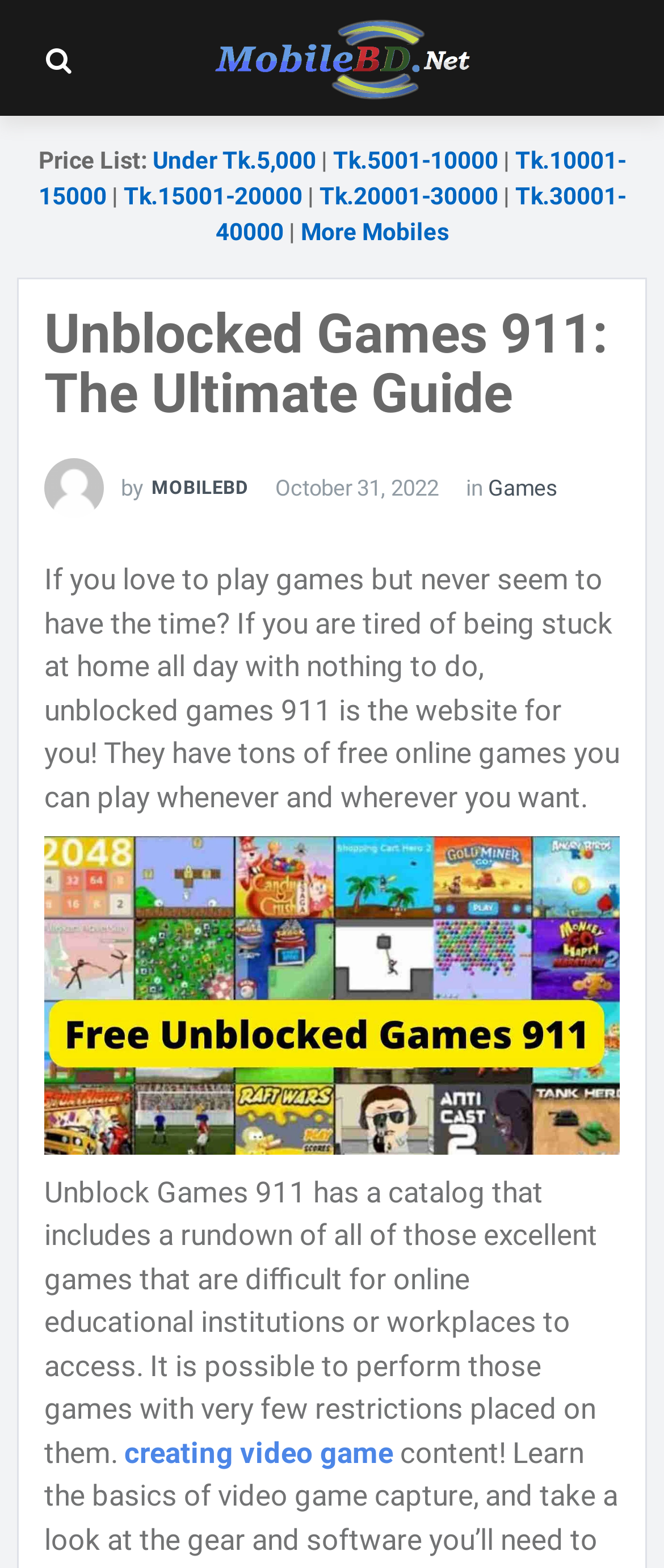Using the image as a reference, answer the following question in as much detail as possible:
How many price ranges are listed?

There are six price ranges listed on the webpage, which are 'Under Tk.5,000', 'Tk.5001-10000', 'Tk.10001-15000', 'Tk.15001-20000', 'Tk.20001-30000', and 'Tk.30001-40000'.